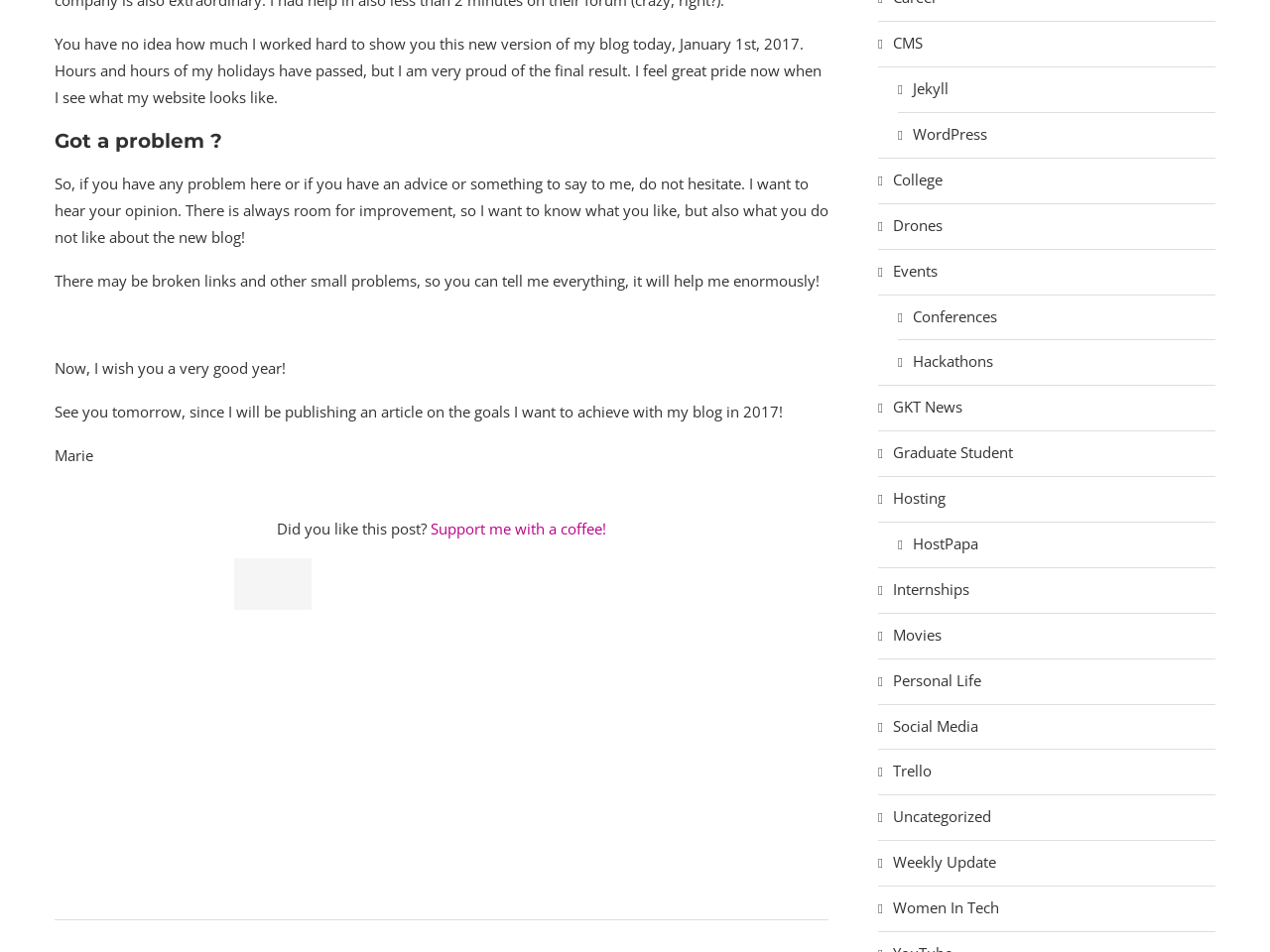What is the topic of the upcoming article?
Please craft a detailed and exhaustive response to the question.

The author mentions that they will be publishing an article about their goals for 2017, indicating that the topic of the upcoming article is related to the author's personal goals and aspirations for the new year.